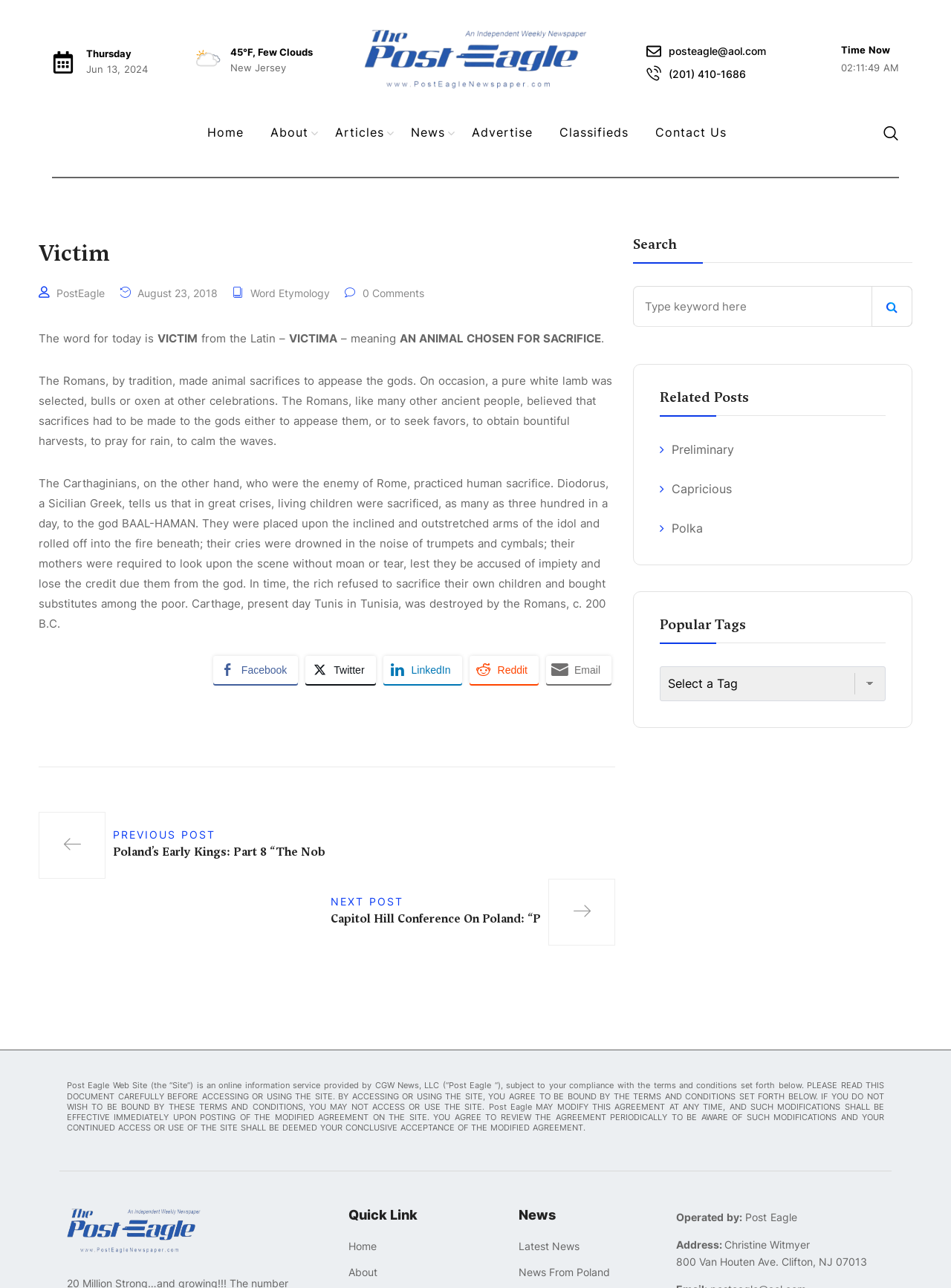Identify the bounding box coordinates of the section to be clicked to complete the task described by the following instruction: "Click on the 'Home' link". The coordinates should be four float numbers between 0 and 1, formatted as [left, top, right, bottom].

[0.204, 0.08, 0.27, 0.126]